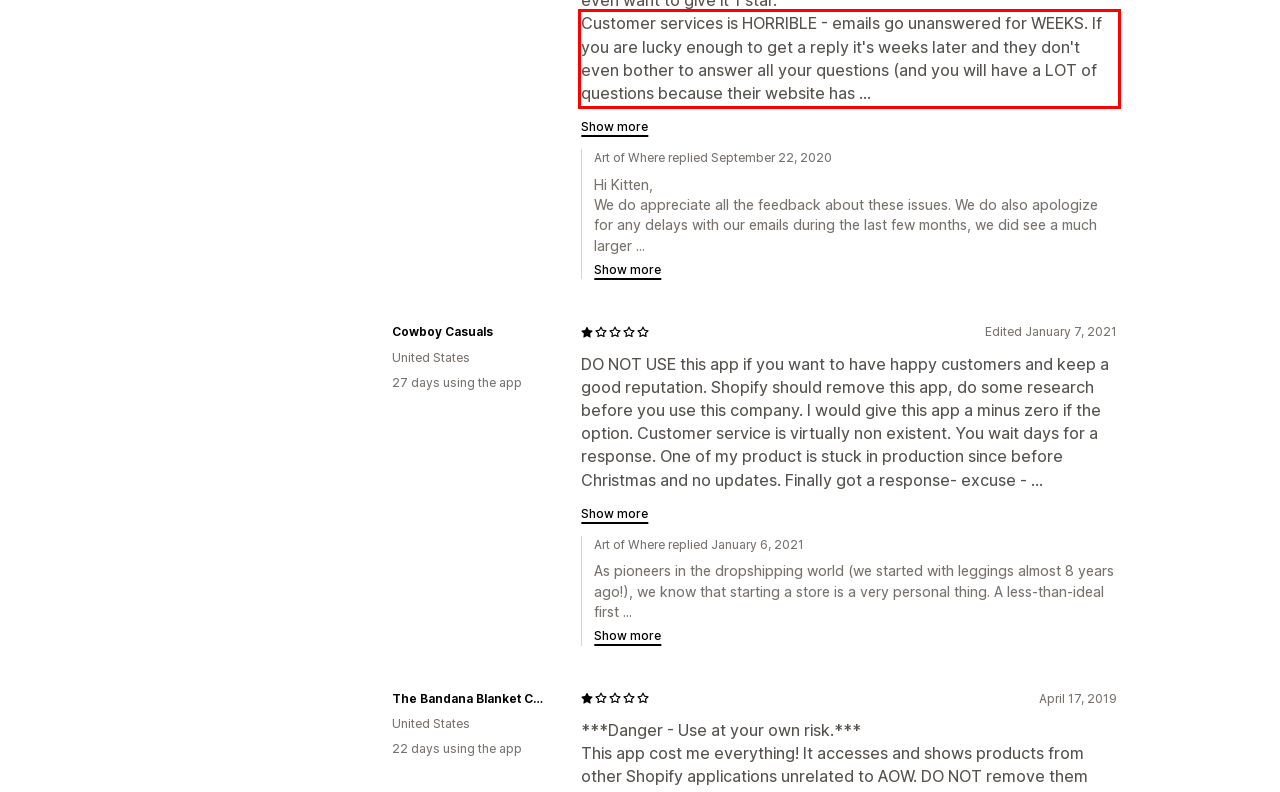You are provided with a screenshot of a webpage that includes a red bounding box. Extract and generate the text content found within the red bounding box.

Customer services is HORRIBLE - emails go unanswered for WEEKS. If you are lucky enough to get a reply it's weeks later and they don't even bother to answer all your questions (and you will have a LOT of questions because their website has ...